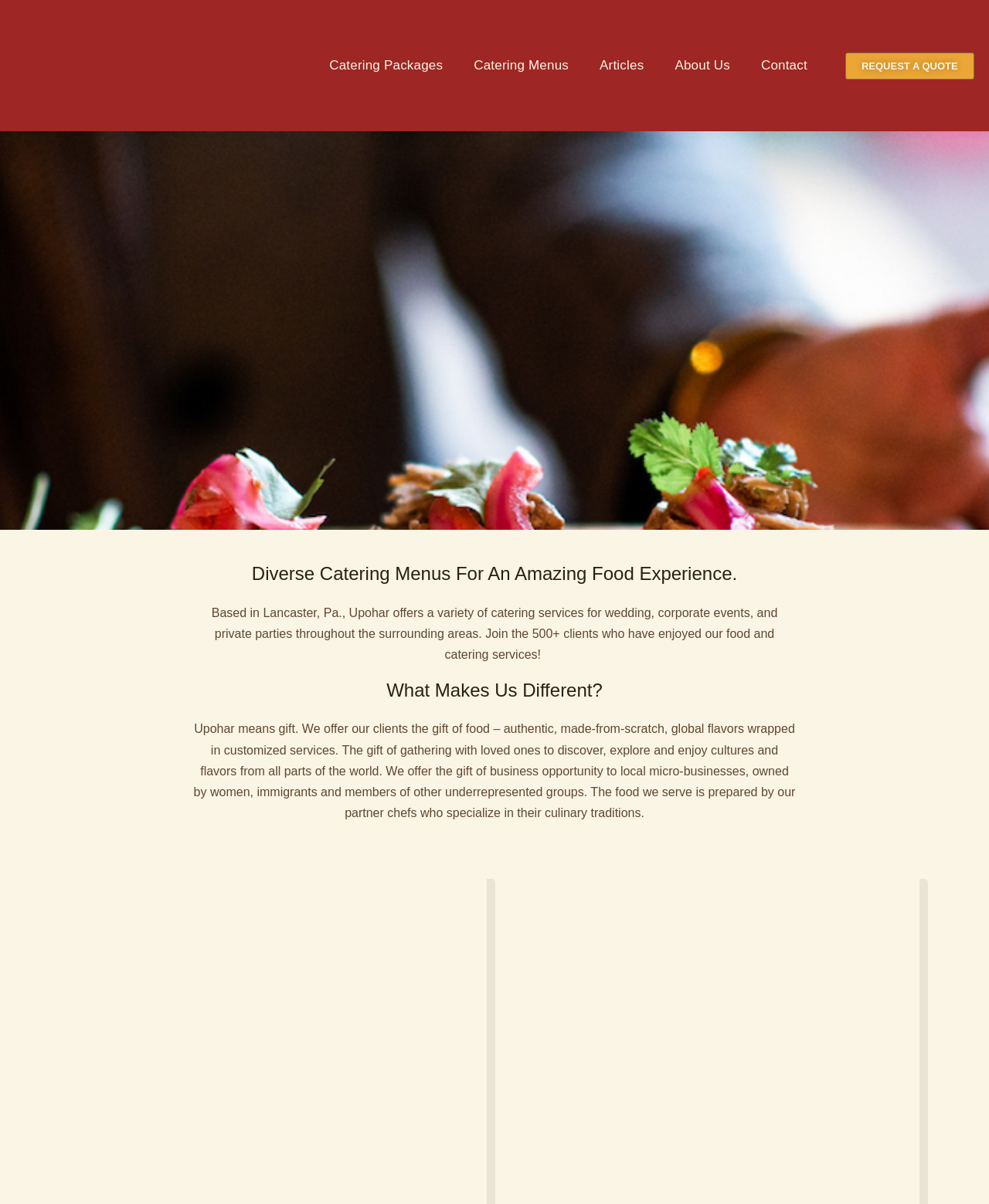Please give a one-word or short phrase response to the following question: 
How many links are in the top navigation menu?

6